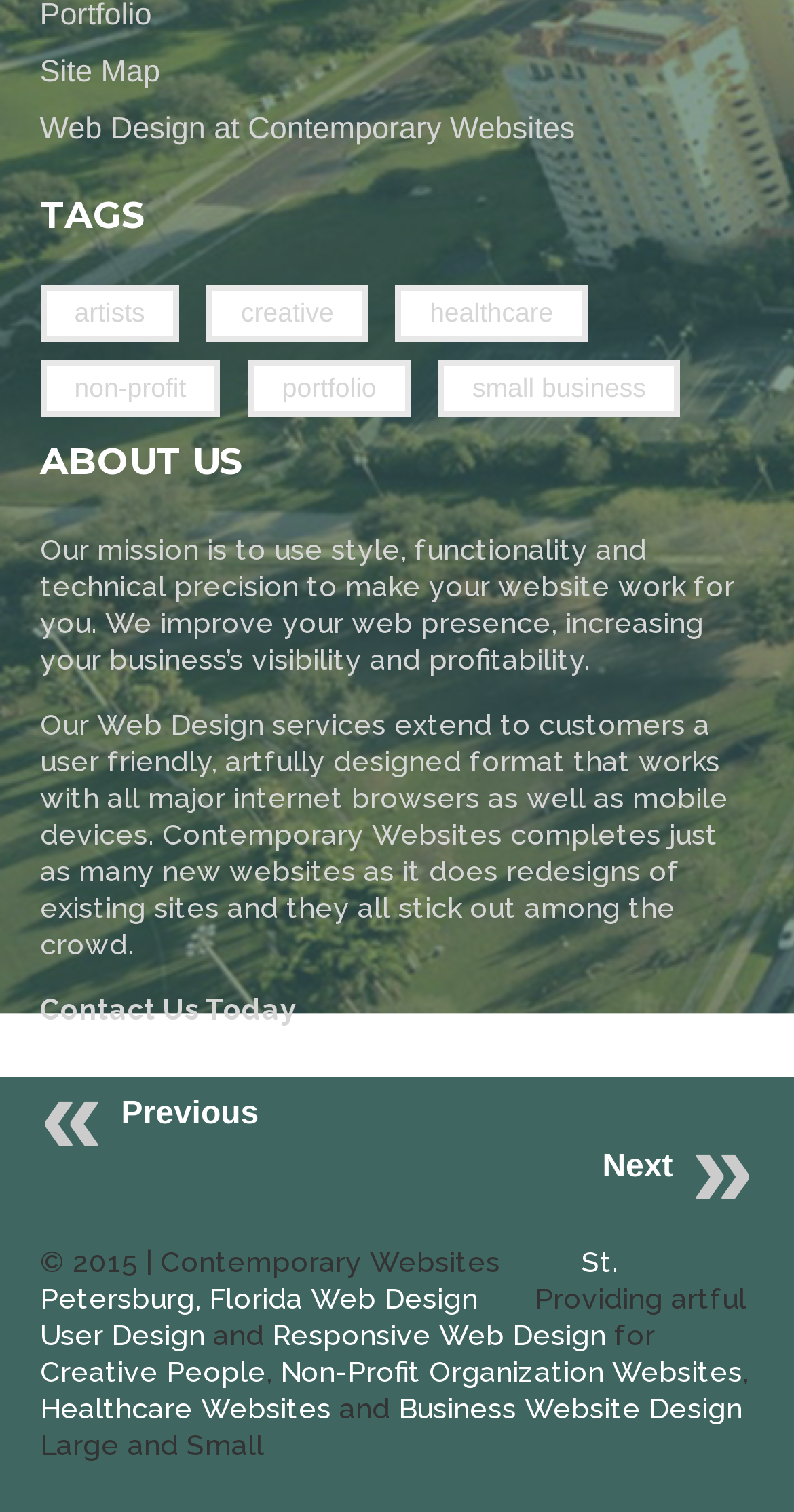Locate the bounding box coordinates of the clickable area to execute the instruction: "Go to Next page". Provide the coordinates as four float numbers between 0 and 1, represented as [left, top, right, bottom].

[0.758, 0.761, 0.847, 0.784]